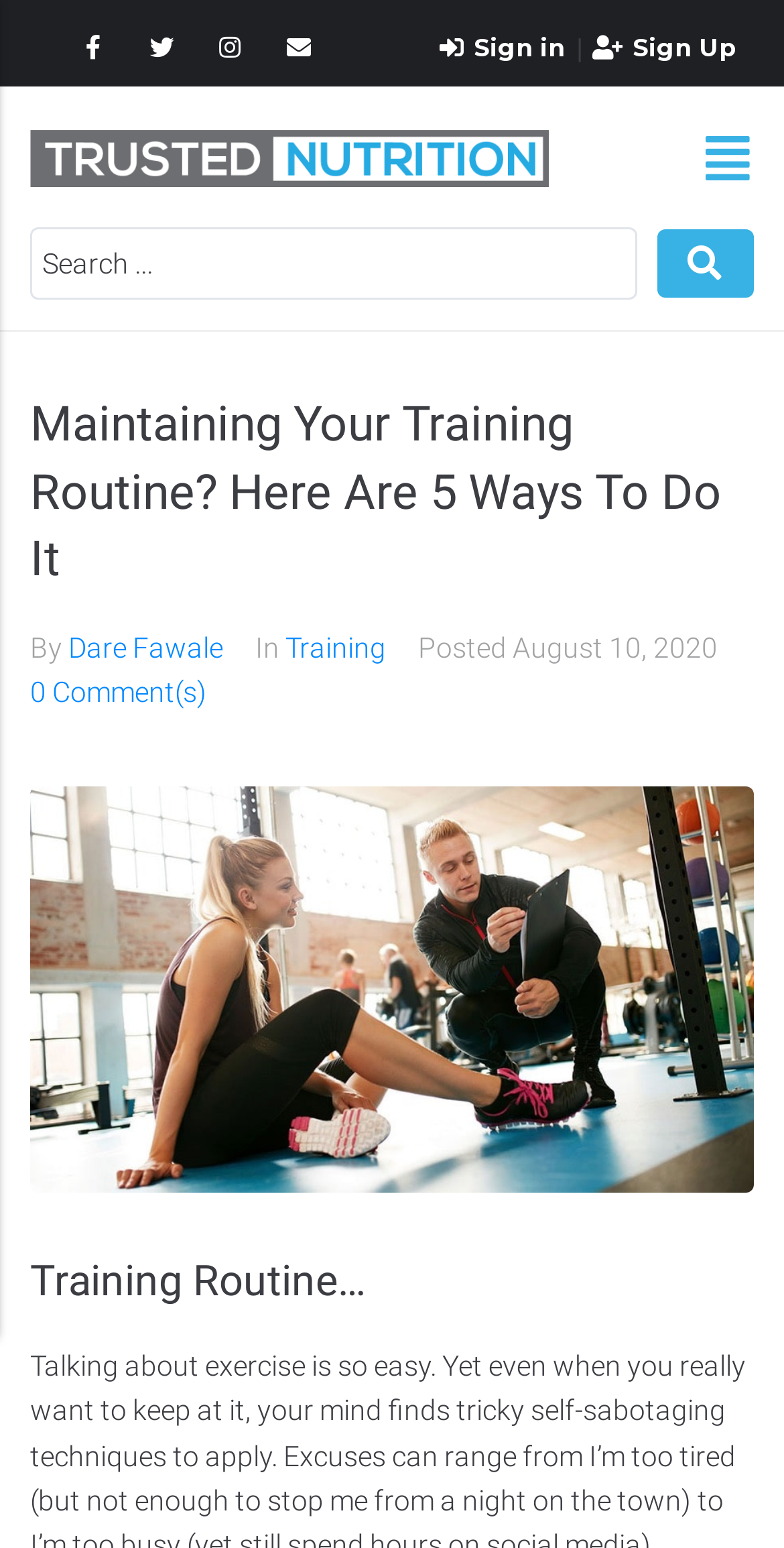From the screenshot, find the bounding box of the UI element matching this description: "Twitter". Supply the bounding box coordinates in the form [left, top, right, bottom], each a float between 0 and 1.

[0.176, 0.016, 0.237, 0.047]